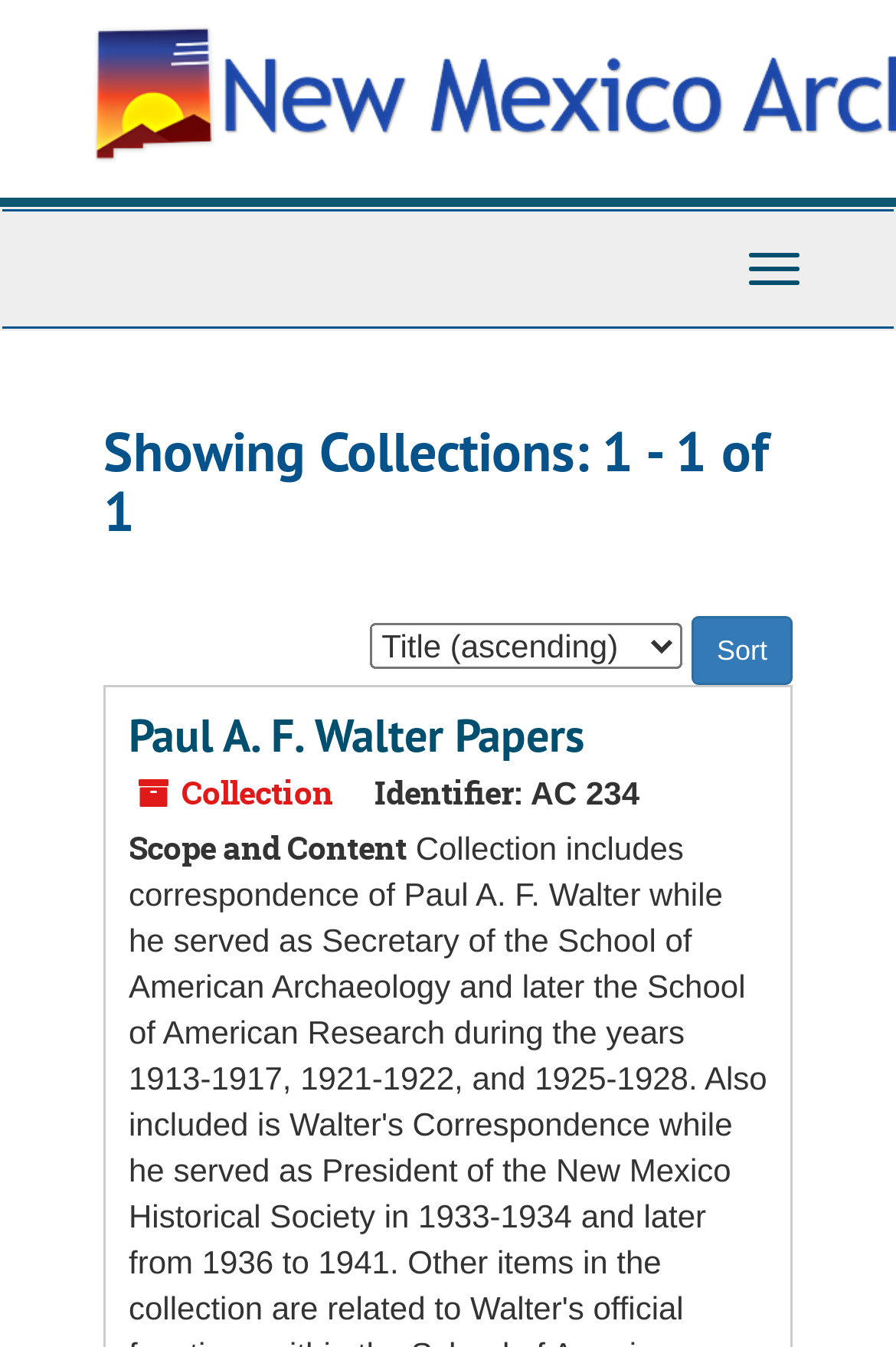Determine the bounding box for the HTML element described here: "Toggle Navigation". The coordinates should be given as [left, top, right, bottom] with each number being a float between 0 and 1.

[0.808, 0.171, 0.921, 0.229]